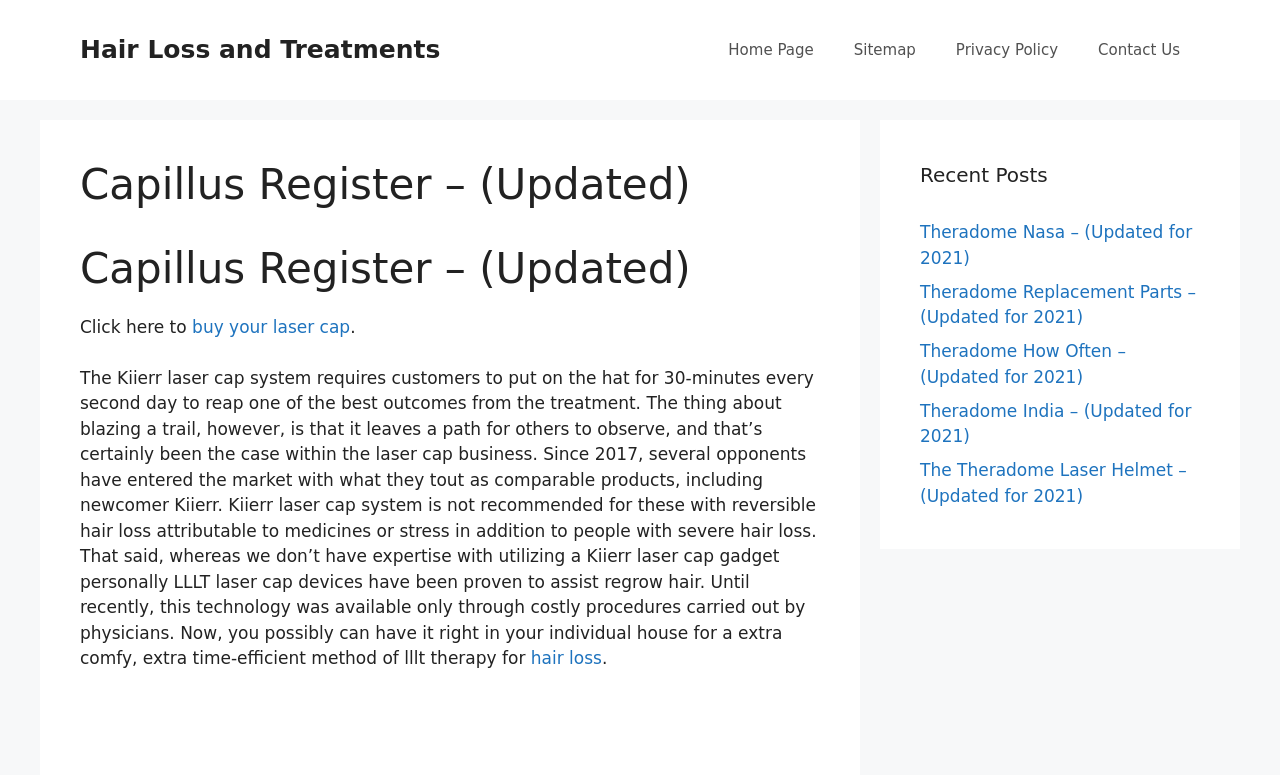Answer the question below with a single word or a brief phrase: 
What is the name of the laser cap system mentioned on the webpage?

Kiierr